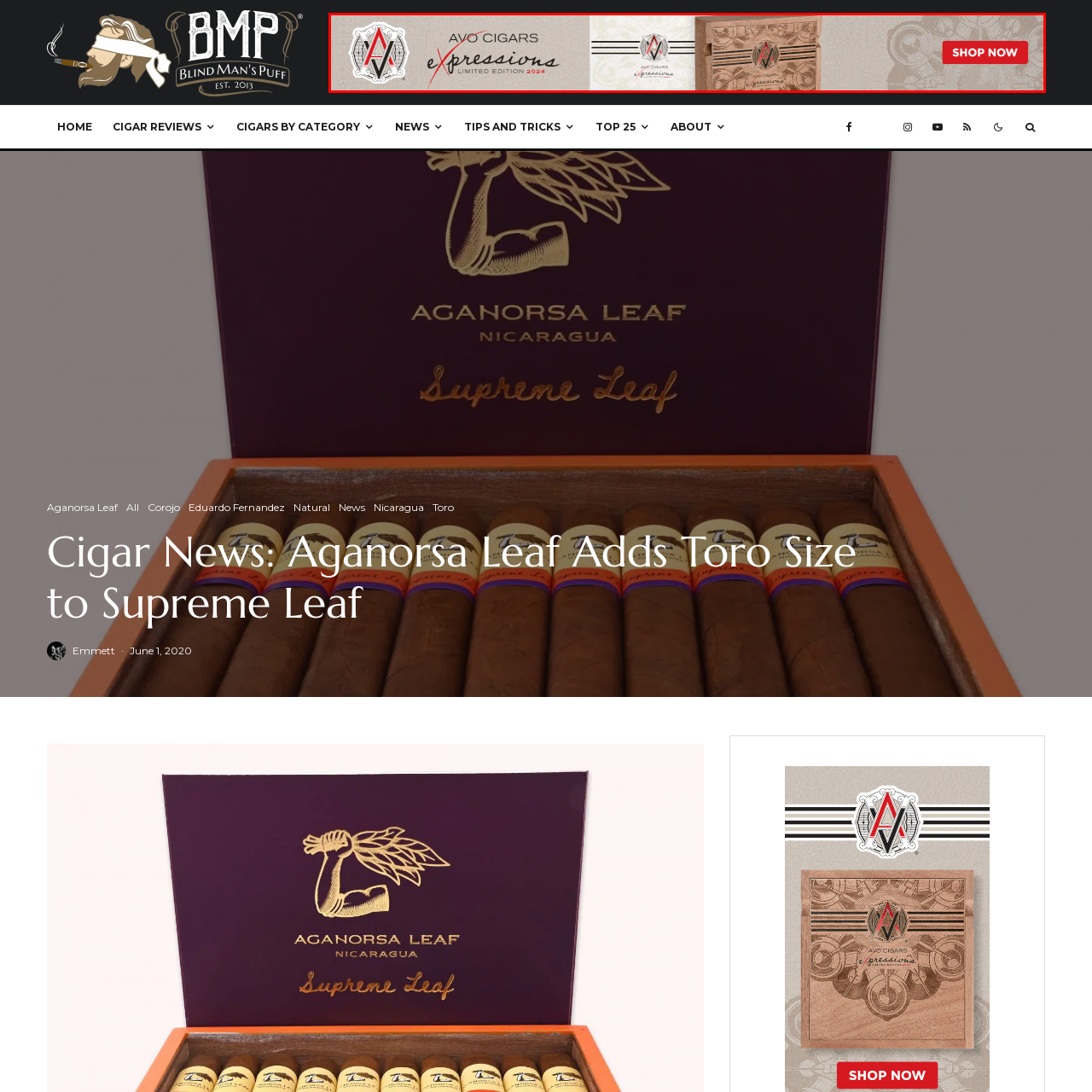How many boxes are displayed in the image?
Look closely at the image contained within the red bounding box and answer the question in detail, using the visual information present.

The caption describes a beautifully designed white box on the left and an attractive wooden box in the center, which implies that there are two boxes displayed in the image.